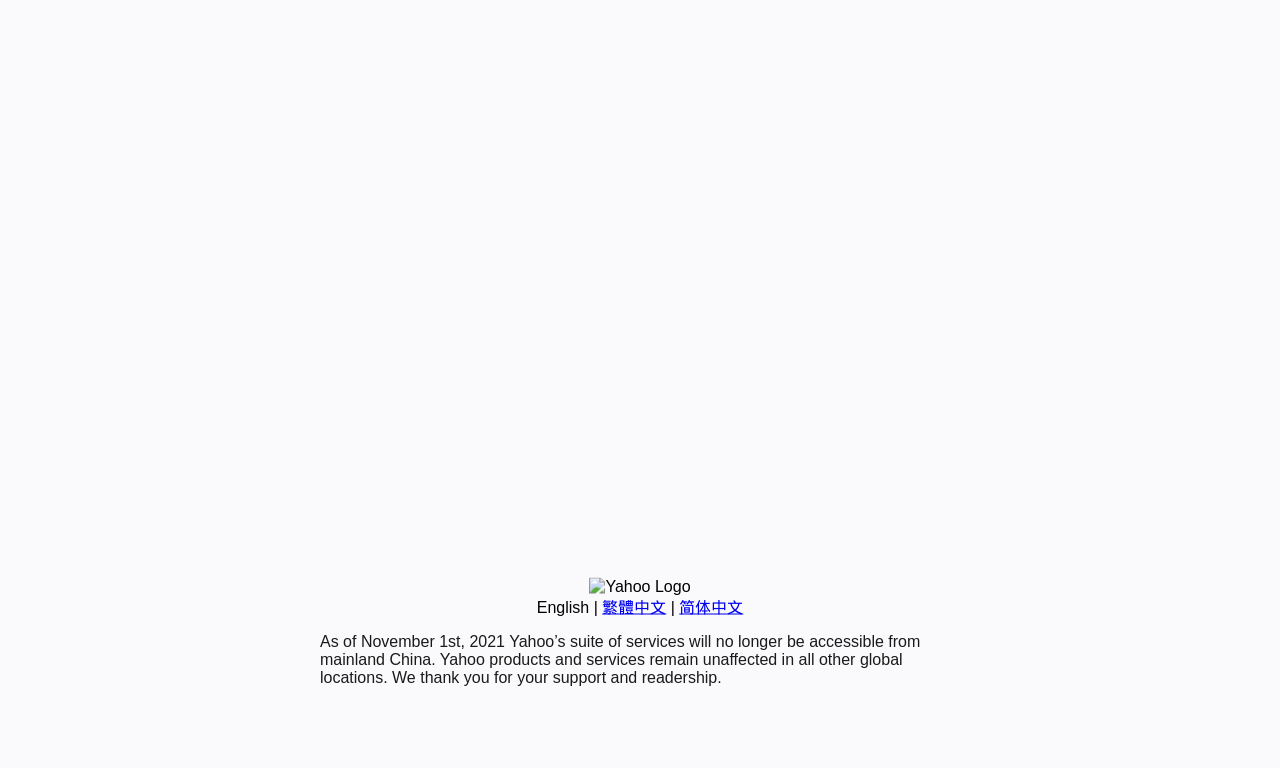Find the bounding box of the web element that fits this description: "繁體中文".

[0.47, 0.779, 0.52, 0.801]